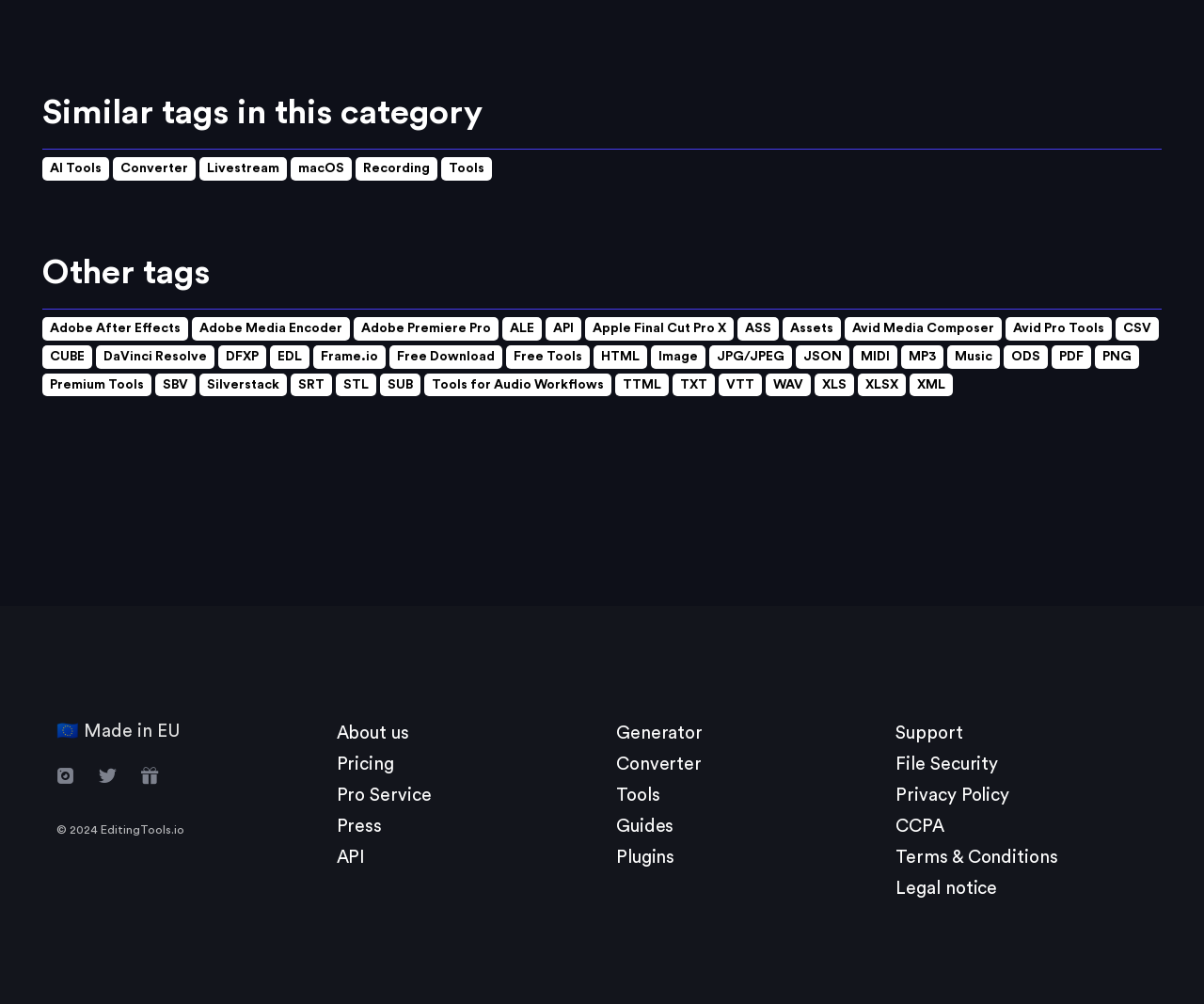Locate the bounding box coordinates of the clickable area needed to fulfill the instruction: "Click on the 'About us' link".

[0.279, 0.722, 0.34, 0.74]